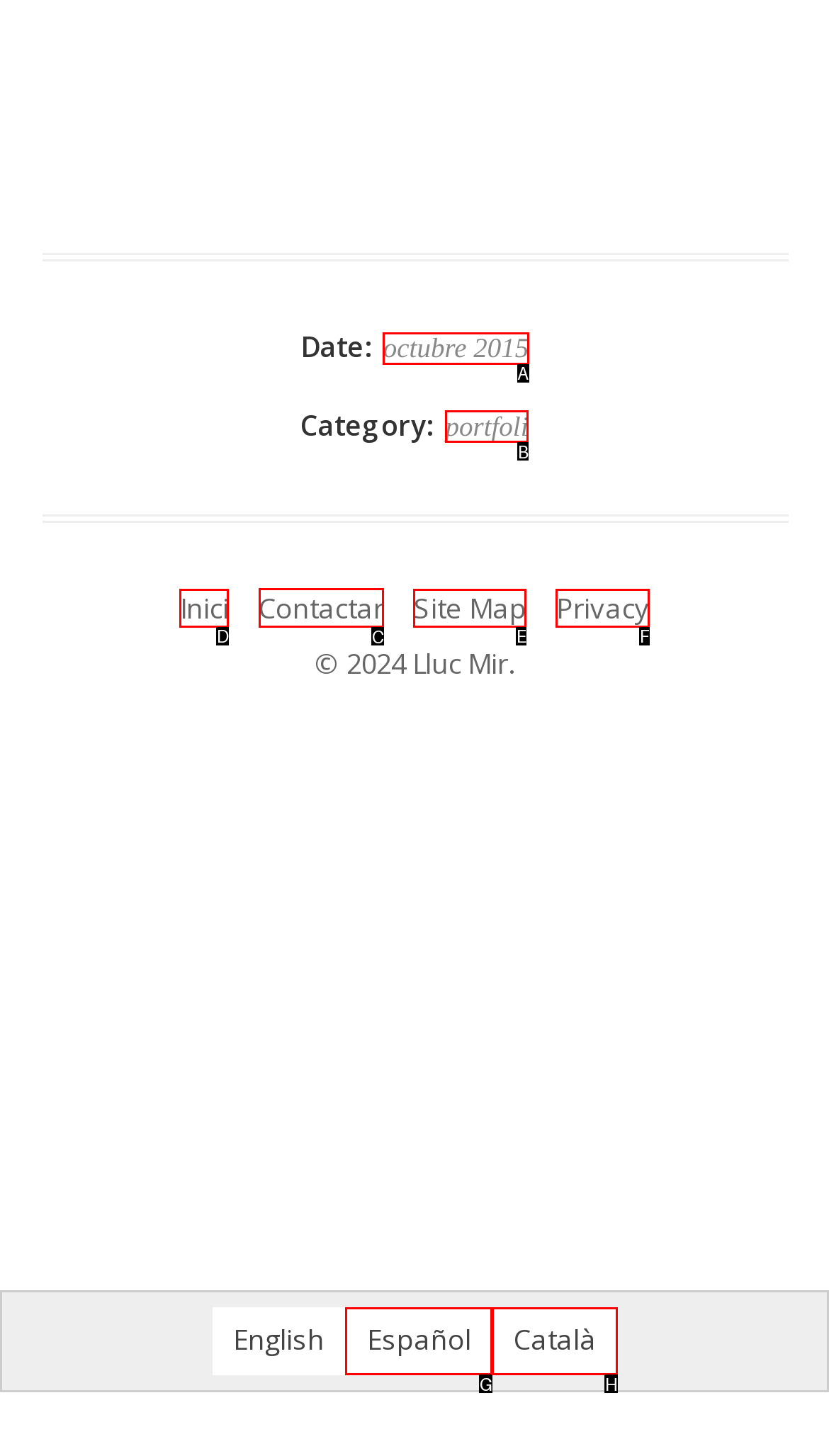Which UI element should you click on to achieve the following task: Contact us? Provide the letter of the correct option.

C